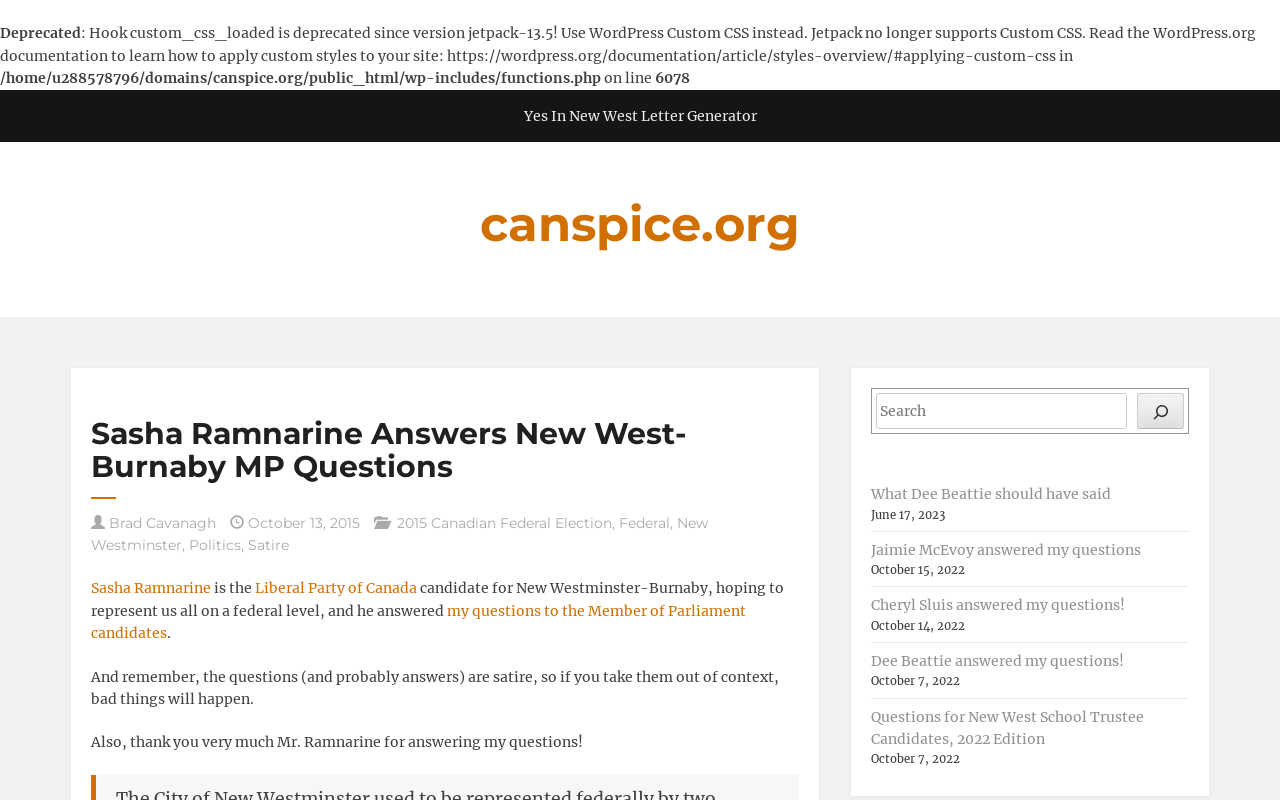Examine the image carefully and respond to the question with a detailed answer: 
Who is the author of the questions answered by Sasha Ramnarine?

The answer can be found in the link 'Brad Cavanagh' which is associated with the text 'Sasha Ramnarine Answers New West-Burnaby MP Questions'.